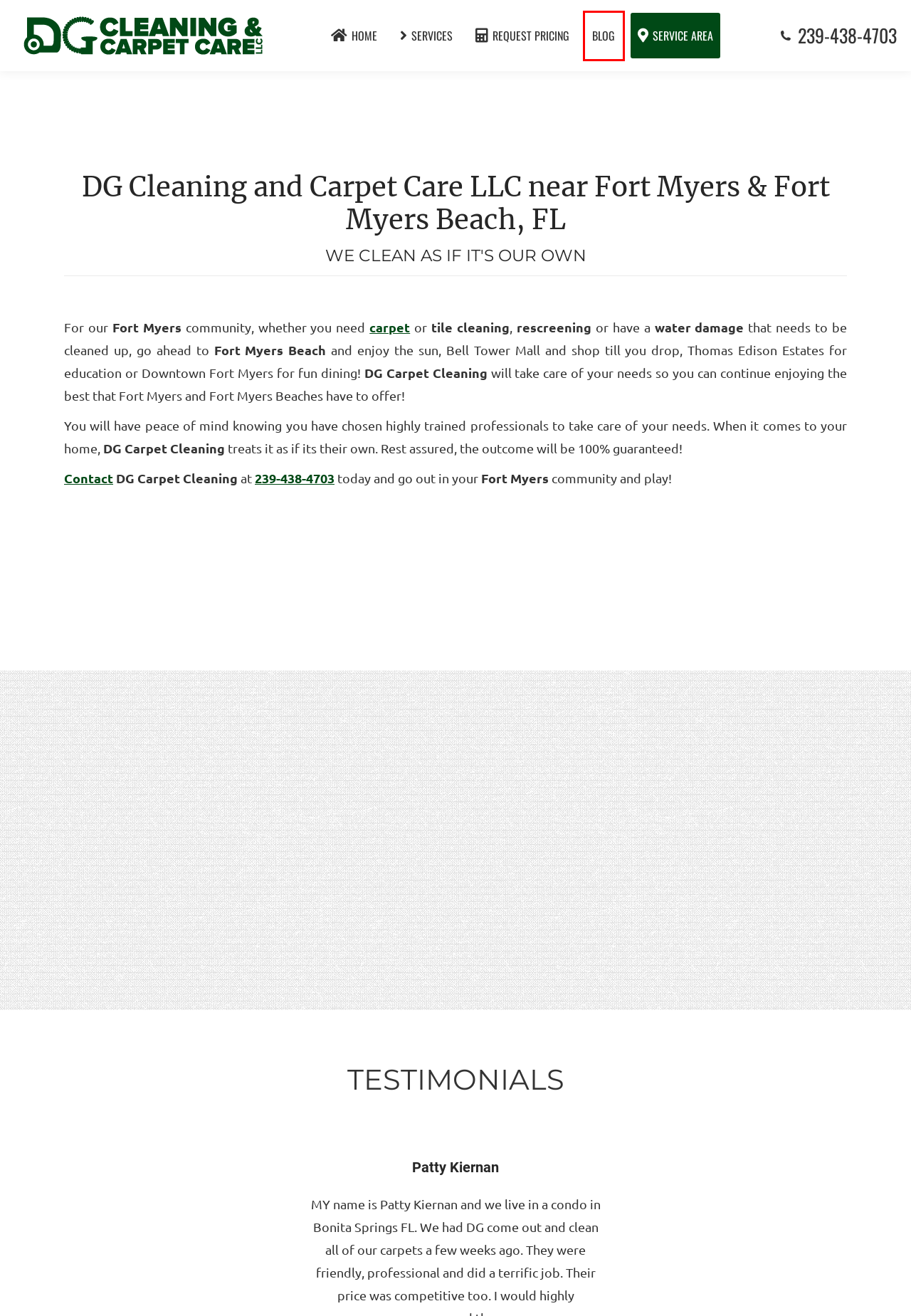You are provided a screenshot of a webpage featuring a red bounding box around a UI element. Choose the webpage description that most accurately represents the new webpage after clicking the element within the red bounding box. Here are the candidates:
A. Blog | DG Cleaning & Carpet Care, LLC of Naples, FL
B. Naples Upholstery Cleaning | DG Cleaning & Carpet Care LLC
C. Naples, FL Water Damage Restoration | Flood Damage Services
D. Residential and Commercial Carpet Cleaning | Naples, FL
E. Naples, FL Deep House Cleaning | Post Construction Cleaning
F. Cape Coral Carpet & Upholstery Cleaning | Pressure Washing
G. Tile and Grout Cleaning Services | Naples & Bonita Bay, FL
H. Naples FL Carpet Cleaning | Deep House Cleaner | DG Carpet Cleaning

A